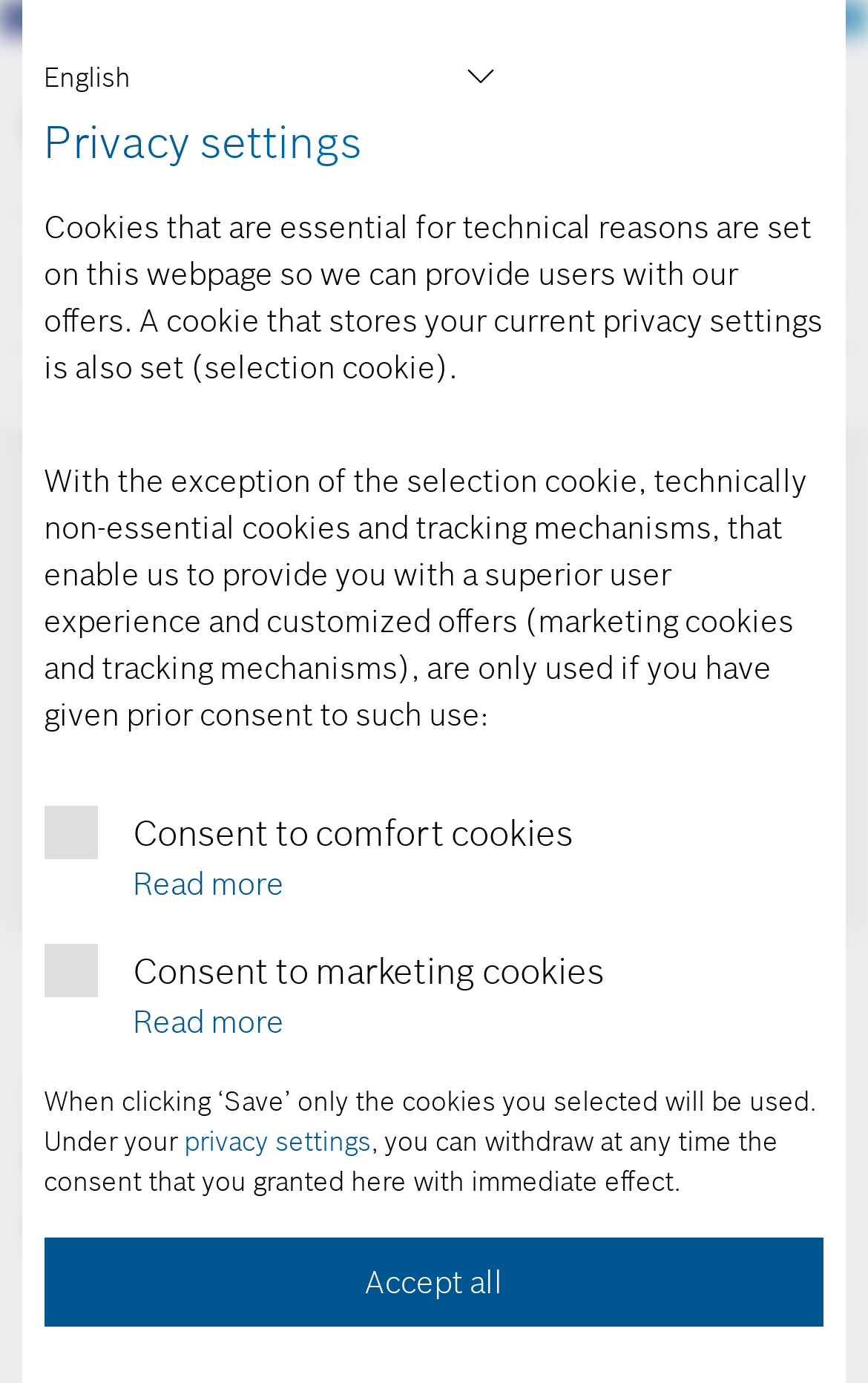What is the name of the thread?
Please provide a single word or phrase as the answer based on the screenshot.

Strange accelerator vlaue from Nicla Sense Me after frimware update